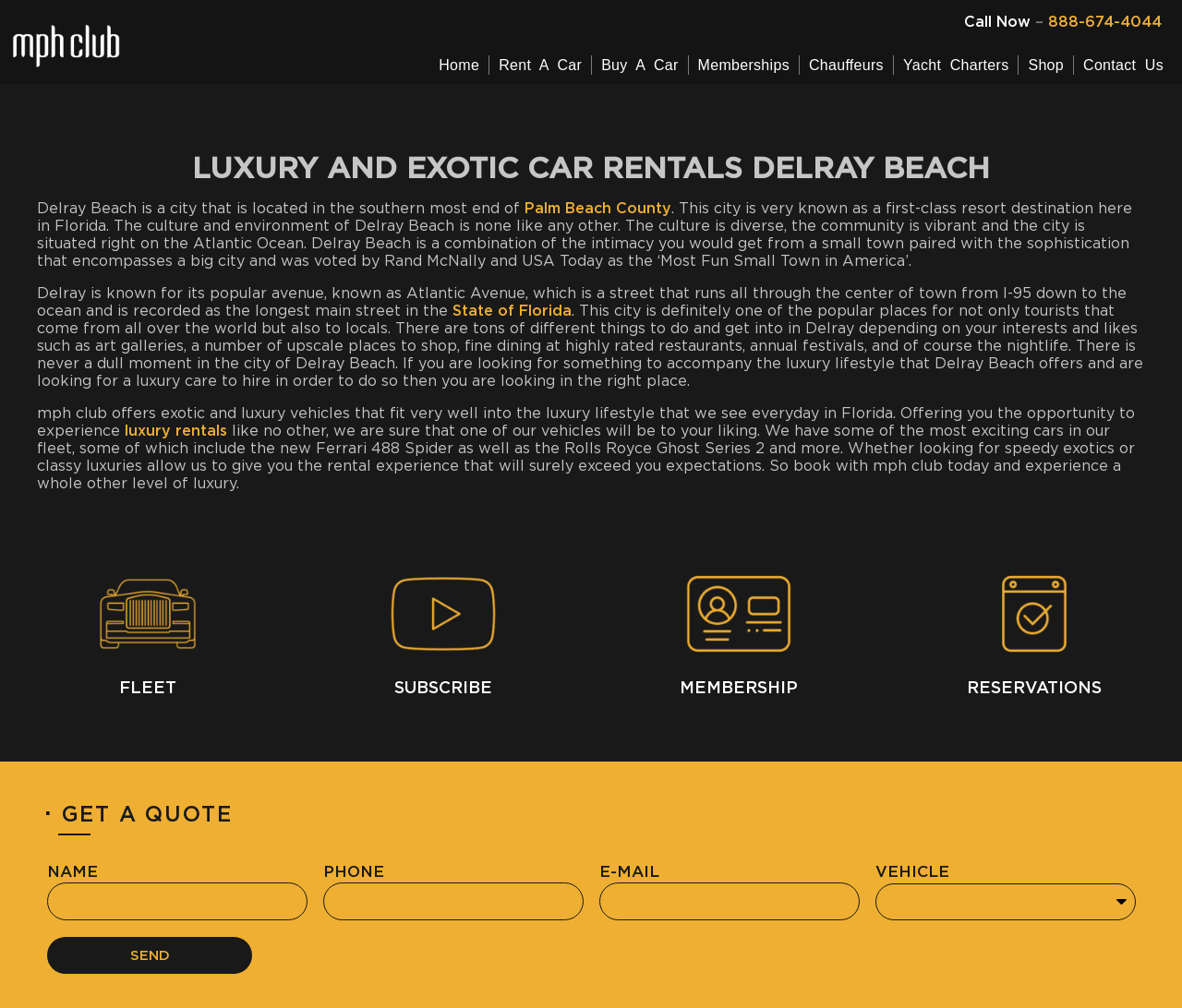Please extract the title of the webpage.

LUXURY AND EXOTIC CAR RENTALS DELRAY BEACH